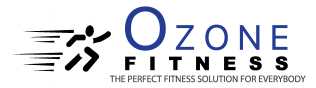Answer the question below with a single word or a brief phrase: 
What is the tagline of Ozone Fitness?

THE PERFECT FITNESS SOLUTION FOR EVERYBODY